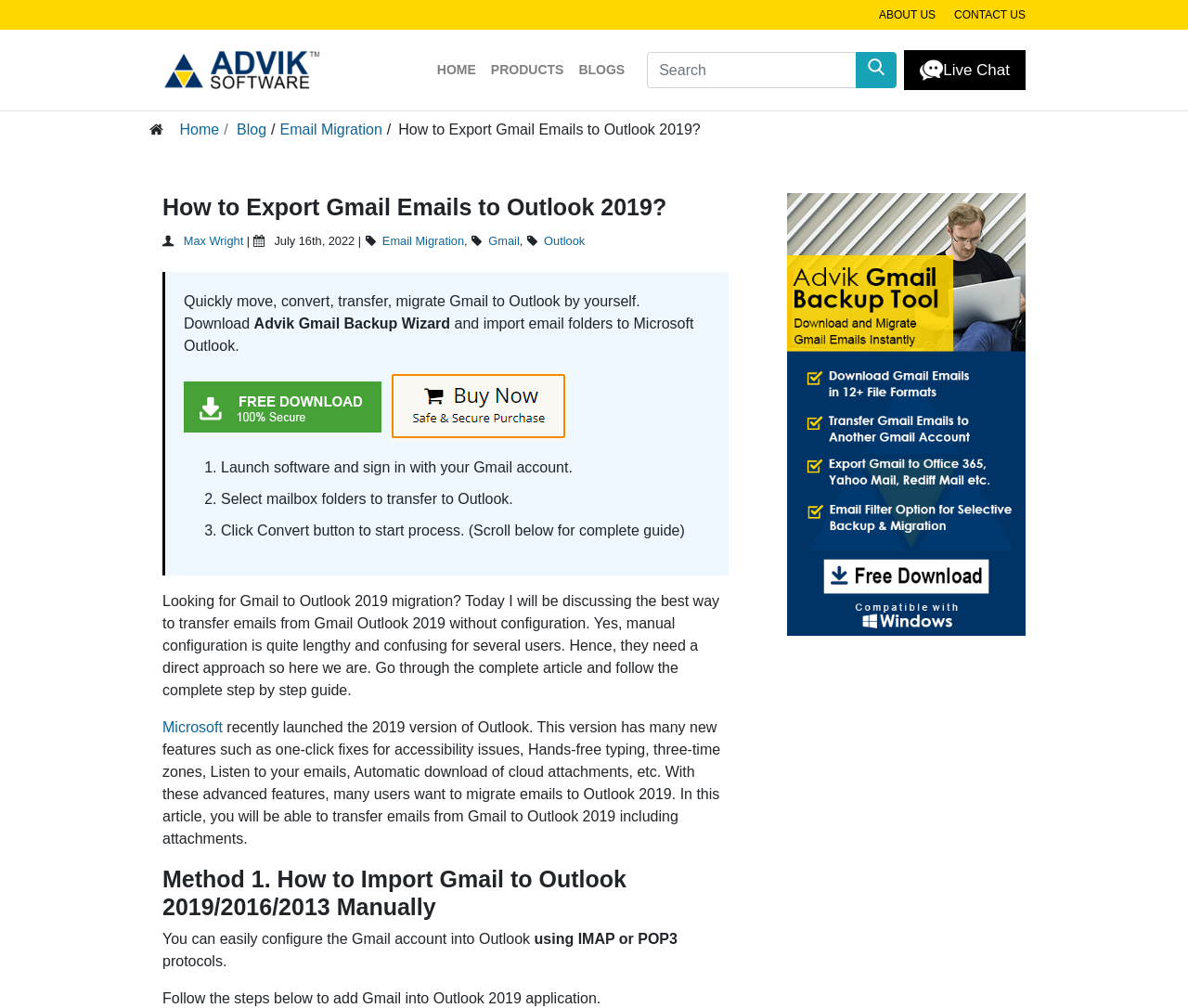Determine the coordinates of the bounding box for the clickable area needed to execute this instruction: "Start a live chat".

[0.761, 0.049, 0.863, 0.09]